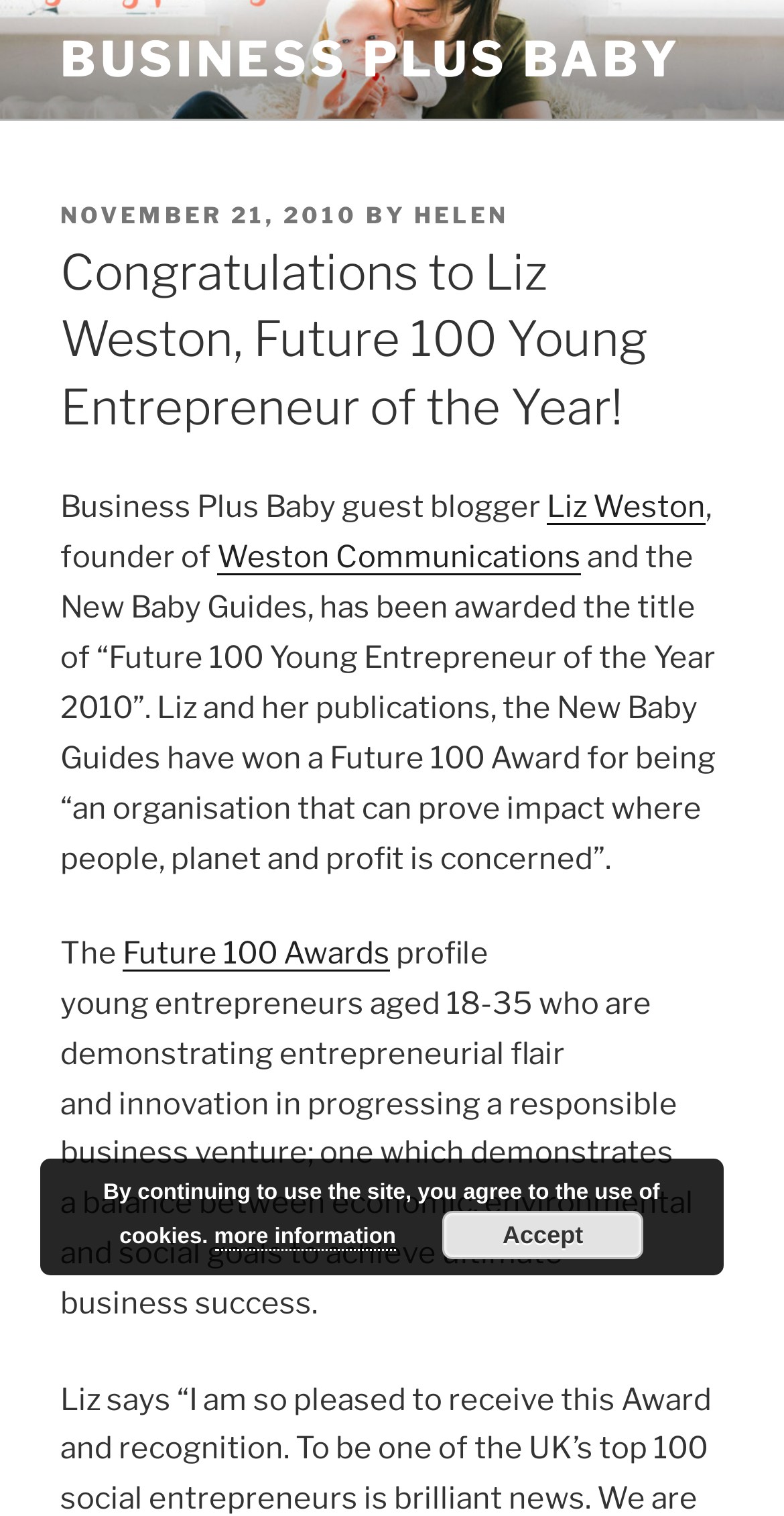Reply to the question below using a single word or brief phrase:
Who is the Future 100 Young Entrepreneur of the Year?

Liz Weston